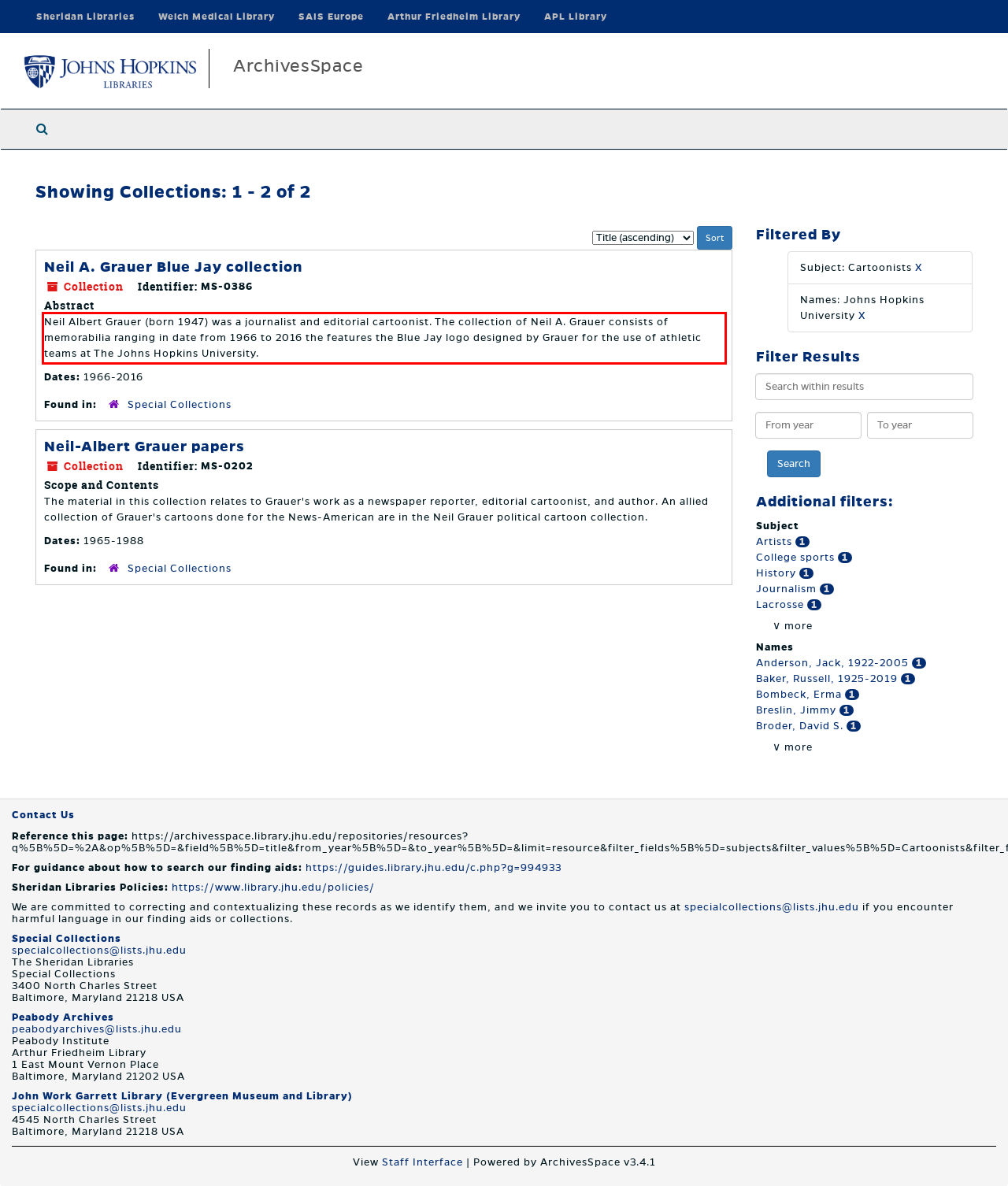Examine the webpage screenshot, find the red bounding box, and extract the text content within this marked area.

Neil Albert Grauer (born 1947) was a journalist and editorial cartoonist. The collection of Neil A. Grauer consists of memorabilia ranging in date from 1966 to 2016 the features the Blue Jay logo designed by Grauer for the use of athletic teams at The Johns Hopkins University.